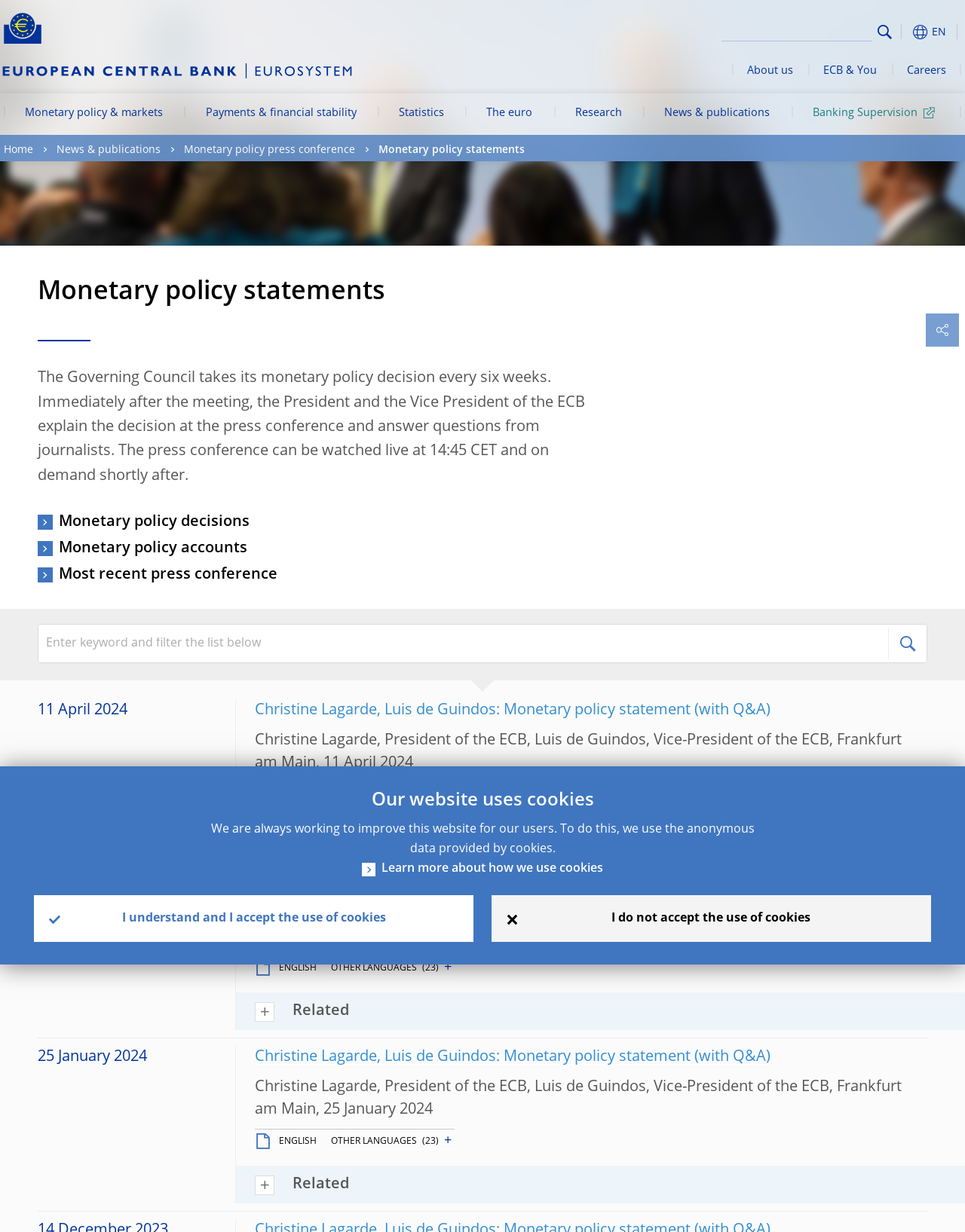Please mark the clickable region by giving the bounding box coordinates needed to complete this instruction: "View the most recent press conference".

[0.039, 0.458, 0.288, 0.476]